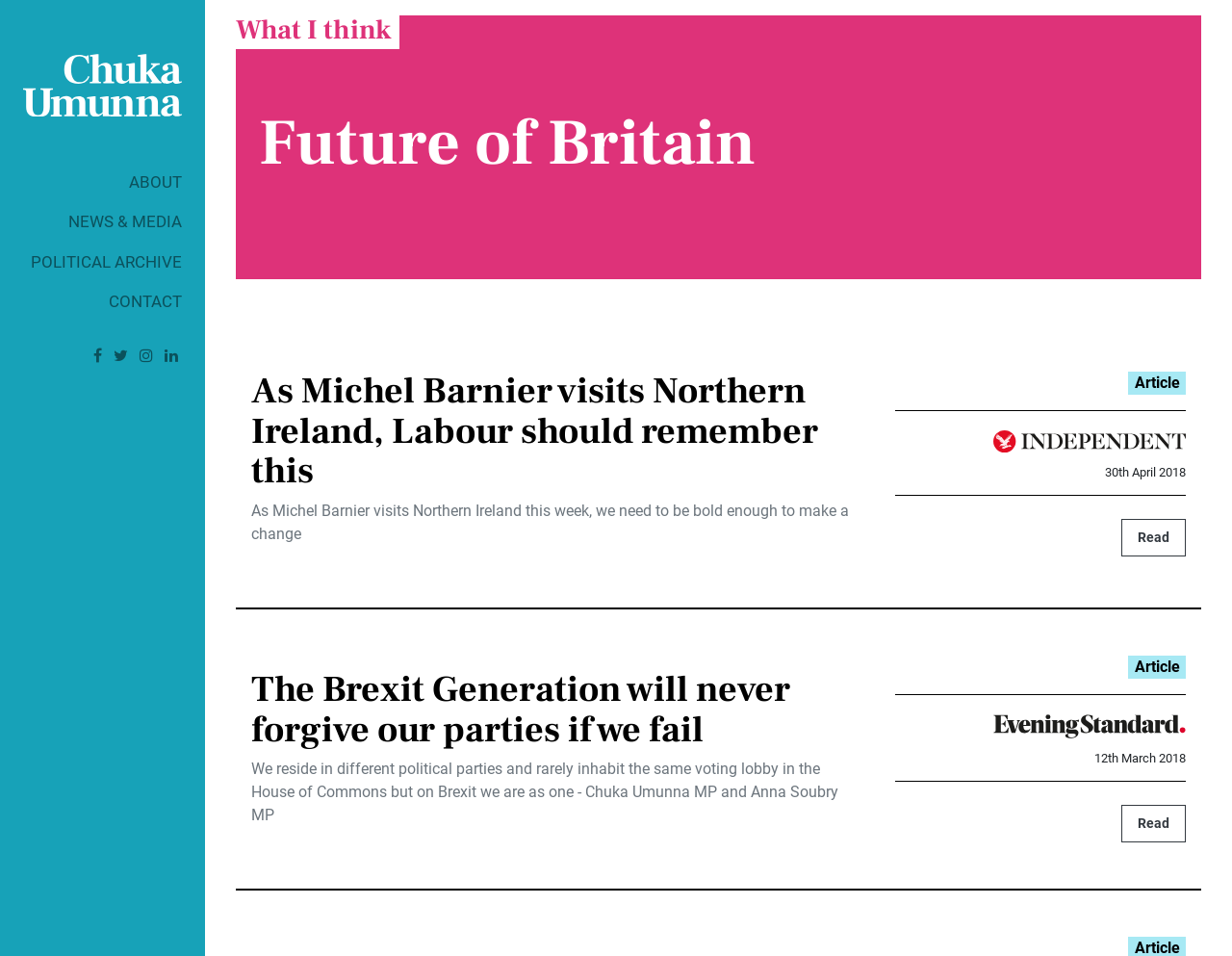Please provide a short answer using a single word or phrase for the question:
What is the date of the first article?

30th April 2018